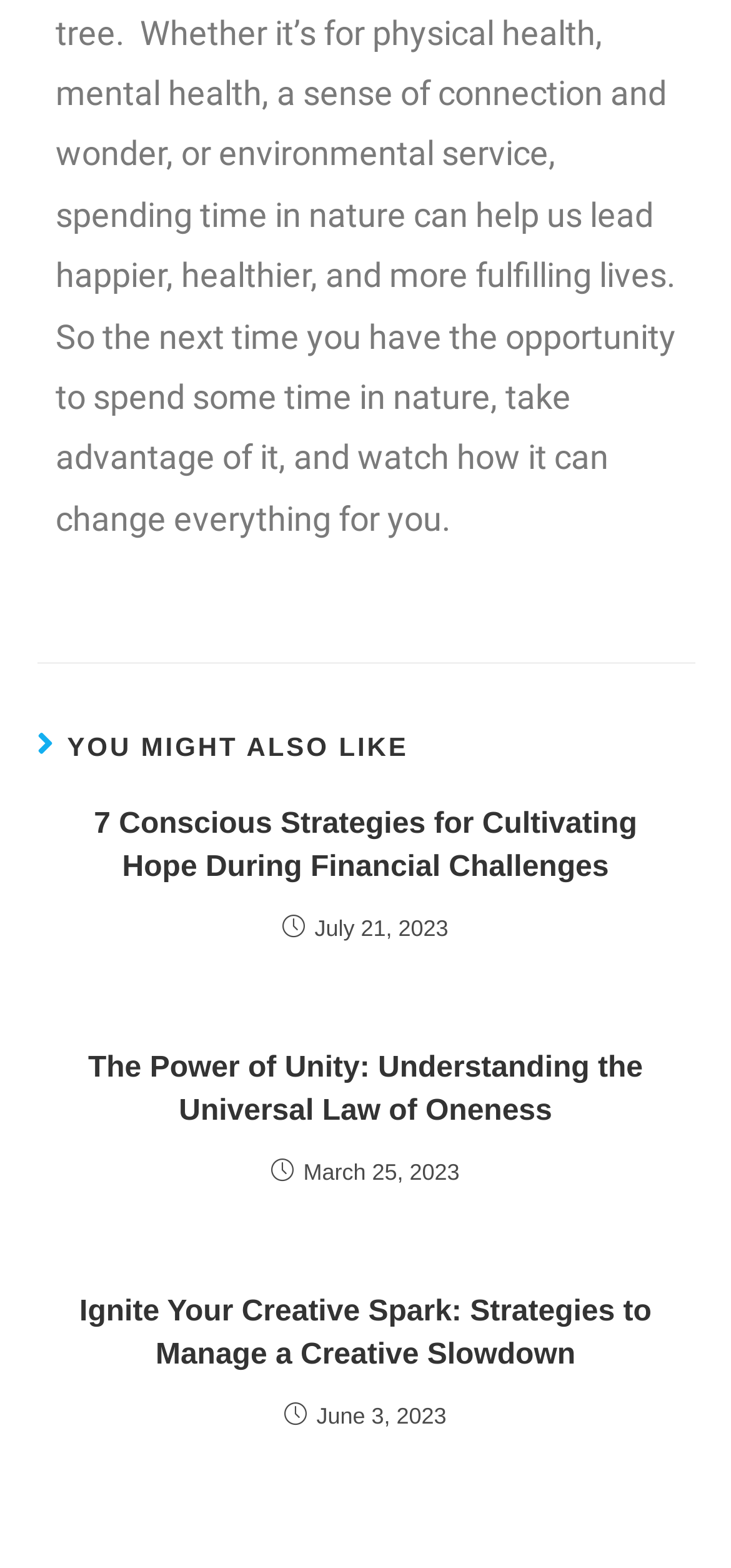Provide your answer to the question using just one word or phrase: What is the title of the first article?

7 Conscious Strategies for Cultivating Hope During Financial Challenges